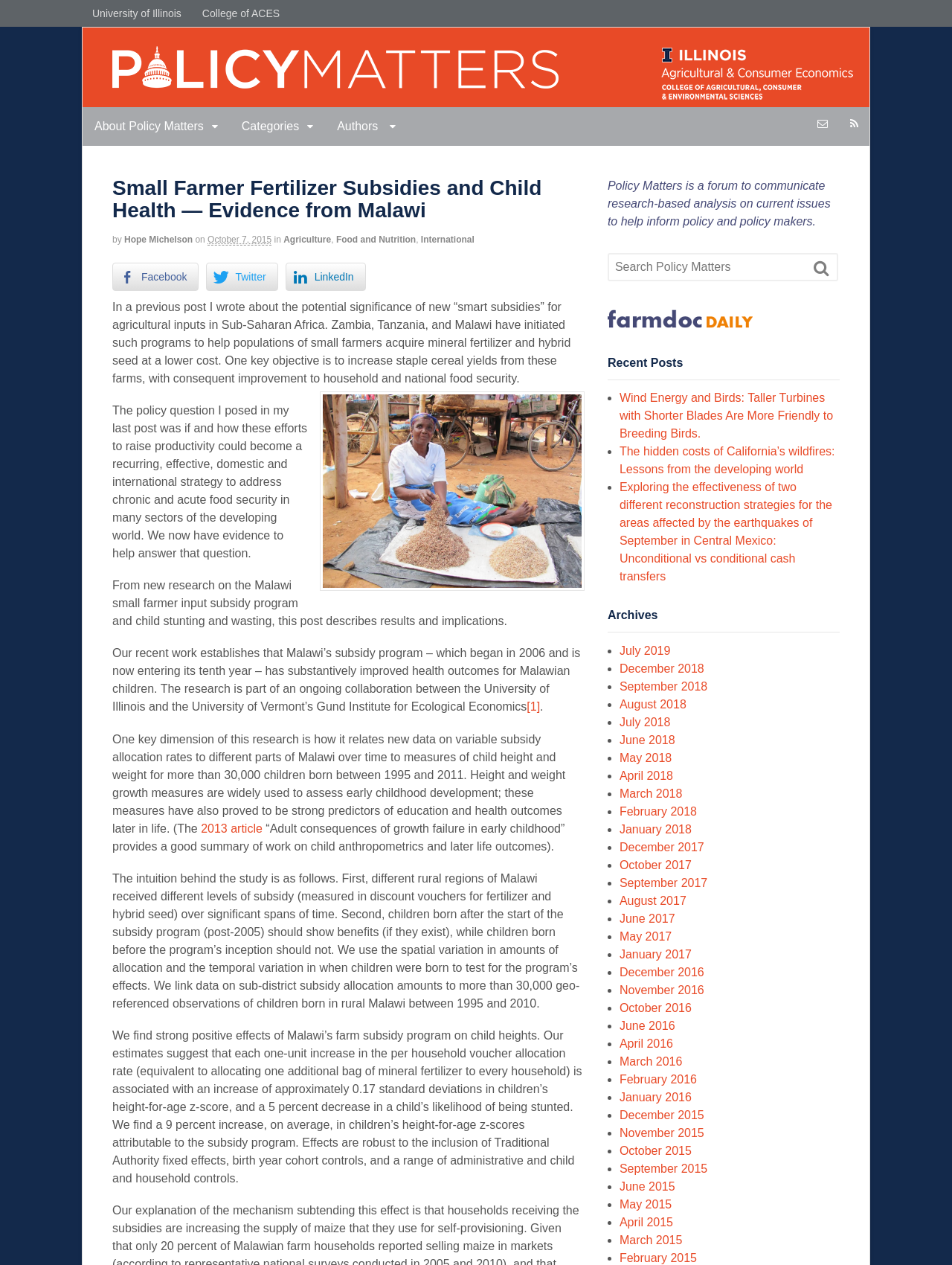Identify the bounding box of the HTML element described here: "December 2016". Provide the coordinates as four float numbers between 0 and 1: [left, top, right, bottom].

[0.651, 0.764, 0.74, 0.774]